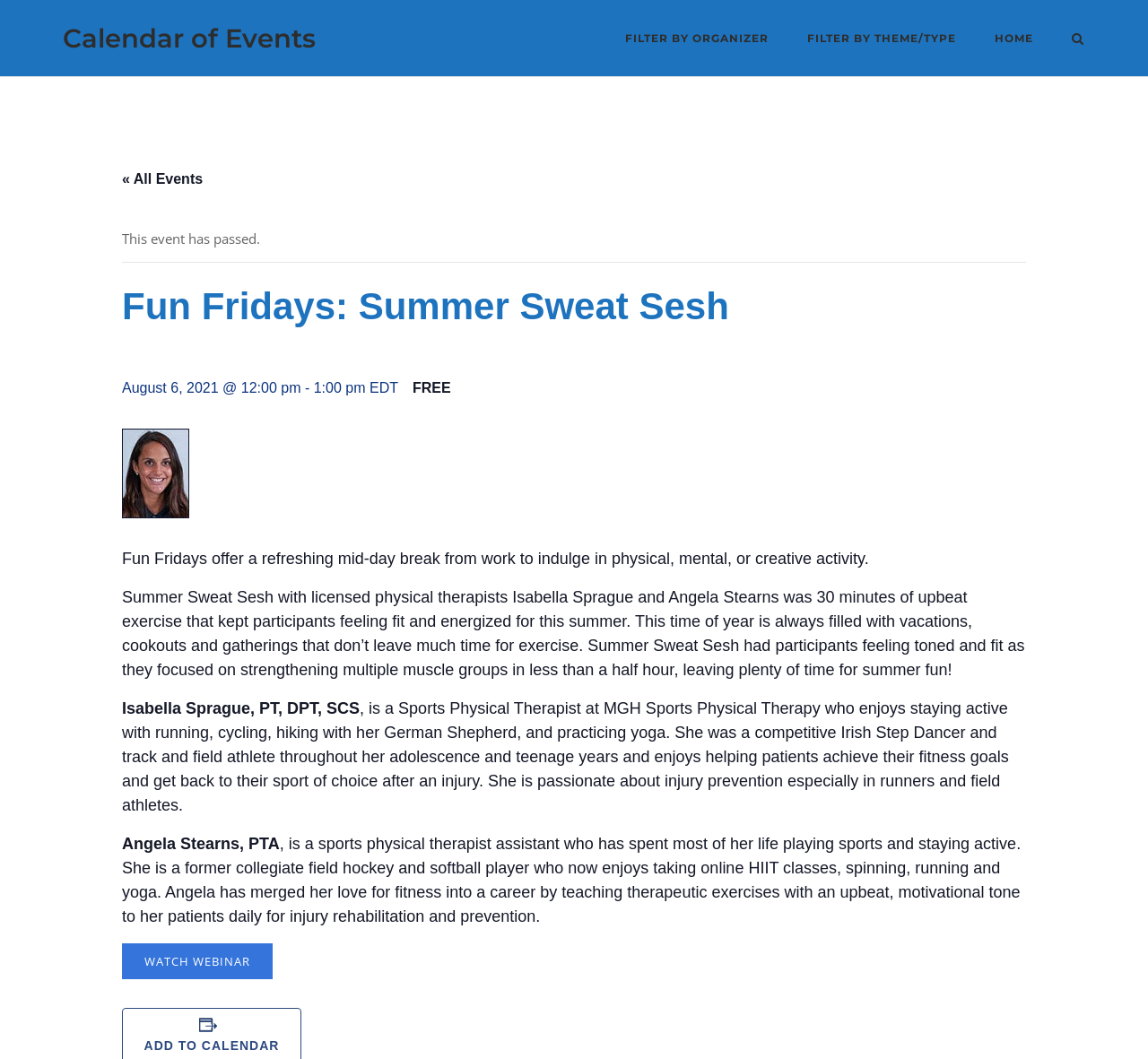From the details in the image, provide a thorough response to the question: What is the purpose of the 'Watch webinar' button?

I found the purpose of the 'Watch webinar' button by looking at the button element with the text 'Watch webinar' which is located at the bottom of the event description section. The button is likely used to watch a recorded webinar of the event.